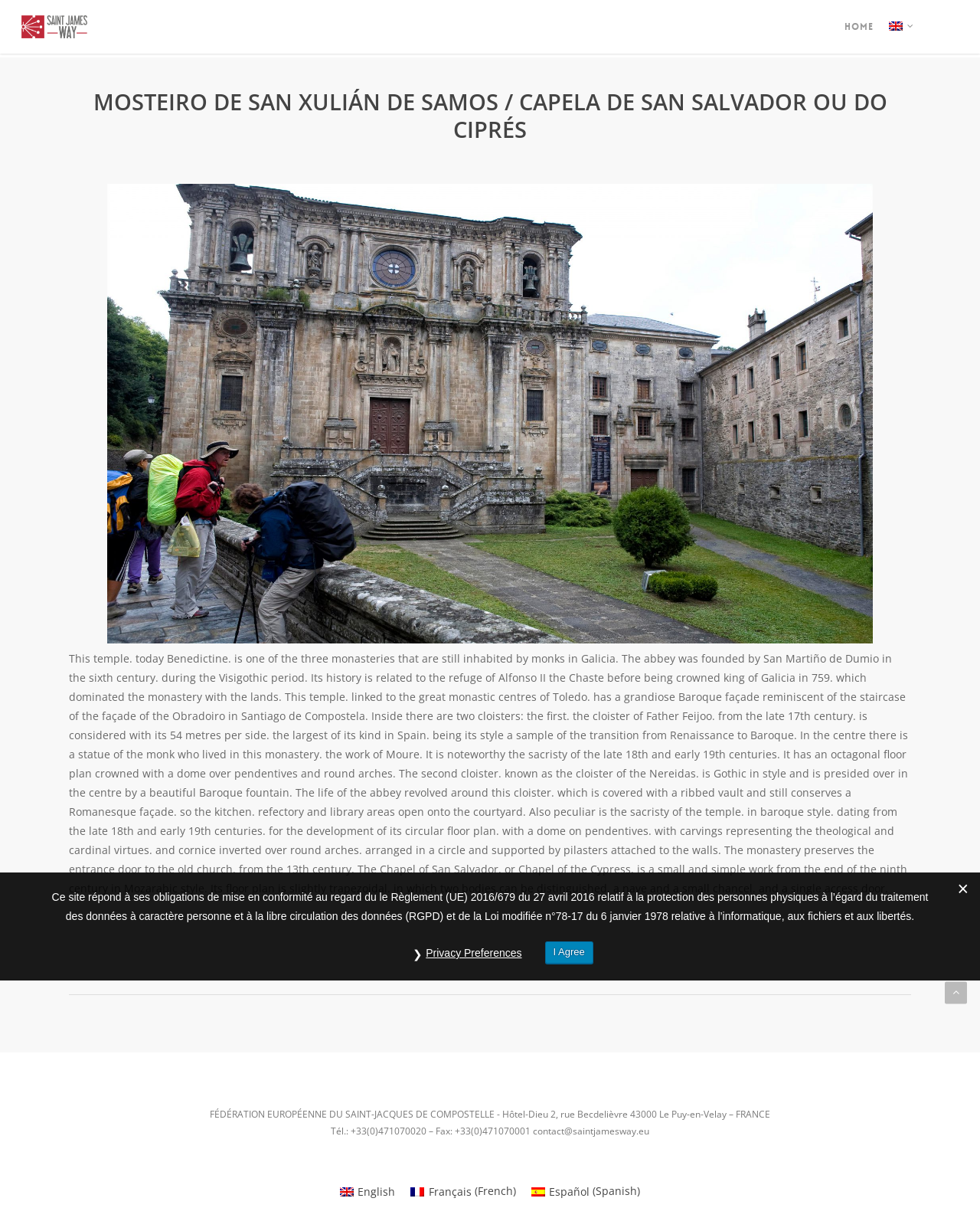Based on the image, please respond to the question with as much detail as possible:
What is the name of the monastery?

I found the answer by looking at the heading element with the text 'MOSTEIRO DE SAN XULIÁN DE SAMOS / CAPELA DE SAN SALVADOR OU DO CIPRÉS' which is likely to be the title of the webpage, and then extracting the name of the monastery from it.